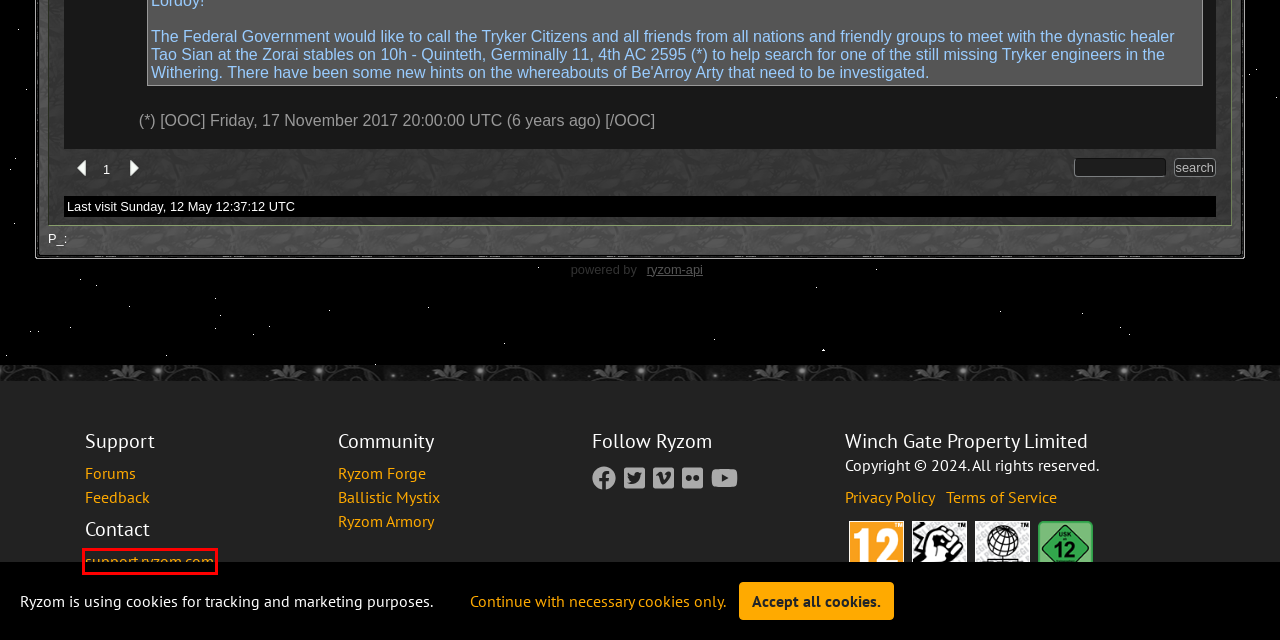Examine the screenshot of the webpage, which includes a red bounding box around an element. Choose the best matching webpage description for the page that will be displayed after clicking the element inside the red bounding box. Here are the candidates:
A. Ryzom Armory
B. IDEAS FOR RYZOM - Ryzom Community Forum
C. Ryzom - Me
D. Portal:Forge - EncyclopAtys
E. USK - Unterhaltungssoftware Selbstkontrolle
F. Ballistic Mystix - News
G. | Pegi Public Site
H. TECHNICAL SUPPORT / WEB APPs BUGS - Ryzom Community Forum

C